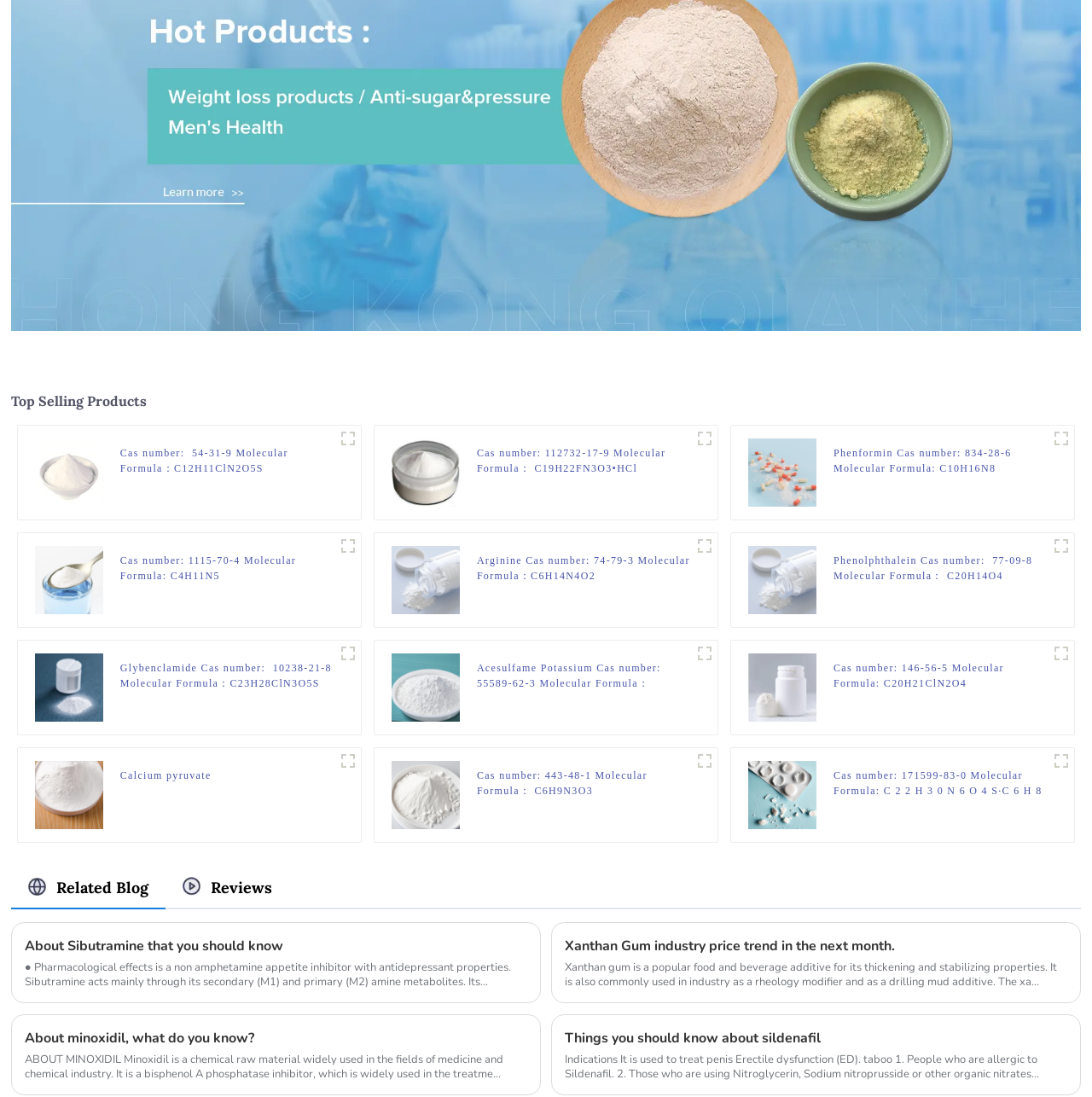Answer the question below using just one word or a short phrase: 
What is the molecular formula of Acesulfame Potassium?

C4H4KNO4S